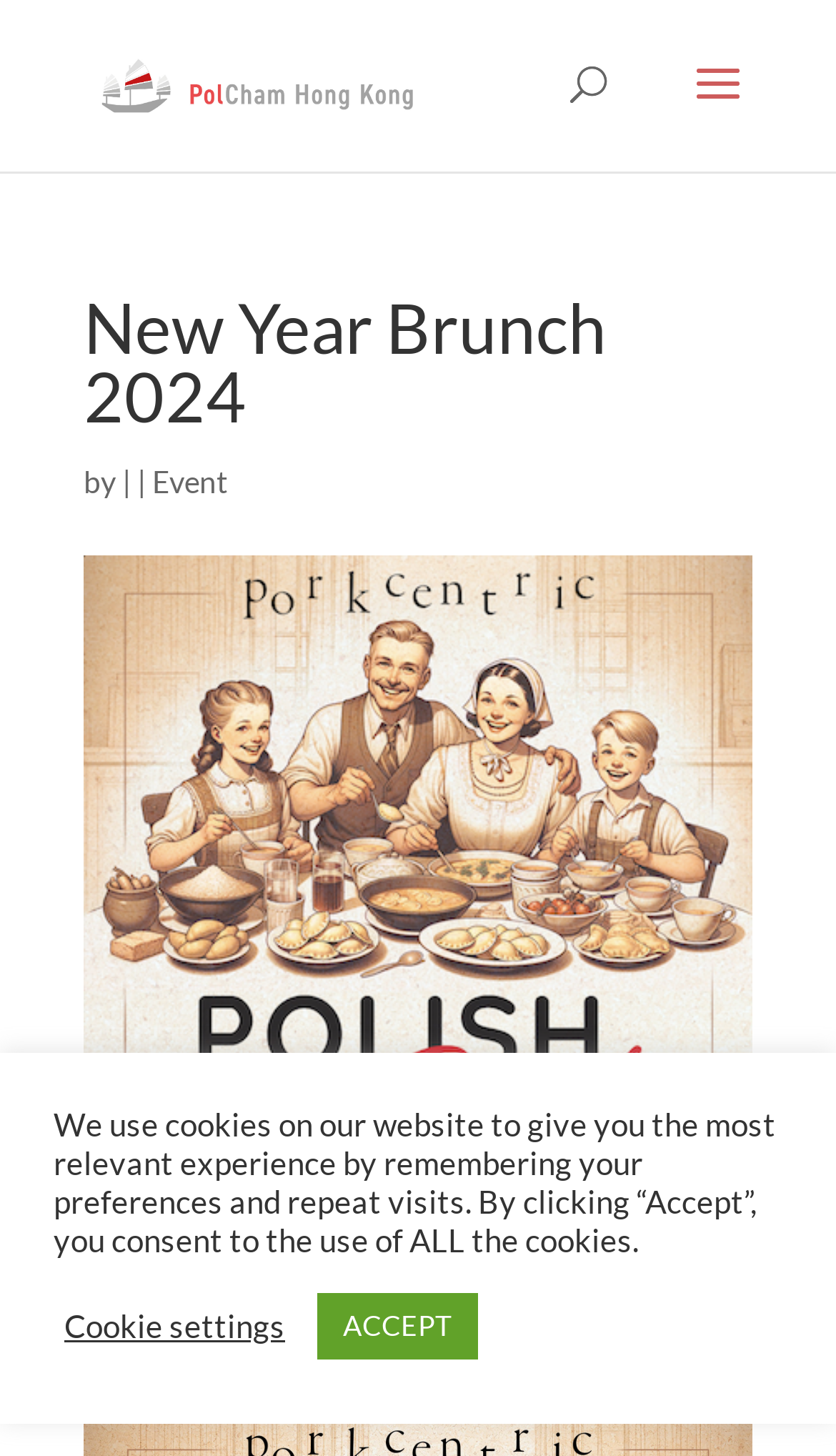Determine the title of the webpage and give its text content.

New Year Brunch 2024